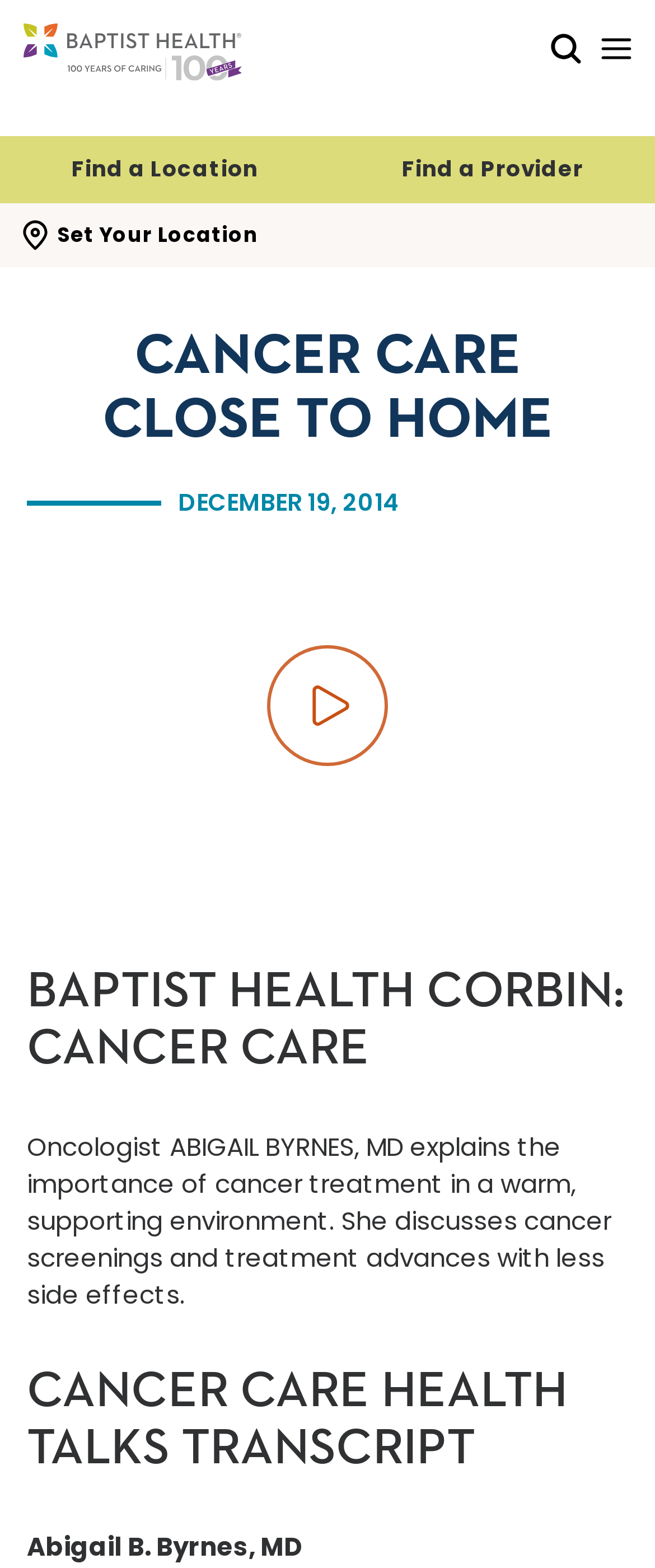Give a one-word or short phrase answer to this question: 
What is the date mentioned on the page?

DECEMBER 19, 2014